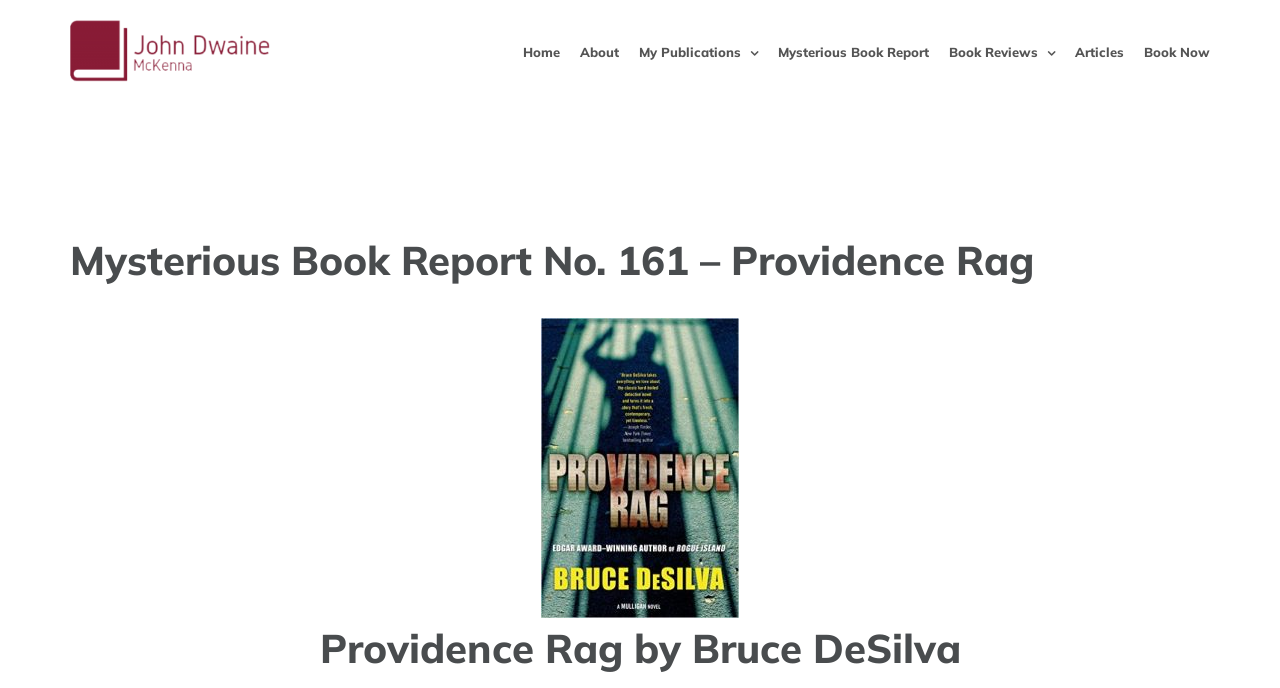Utilize the details in the image to thoroughly answer the following question: Who is the author of the book?

I found the answer by looking at the heading 'Mysterious Book Report Providence Rag Providence Rag by Bruce DeSilva' which indicates that the author of the book is Bruce DeSilva.